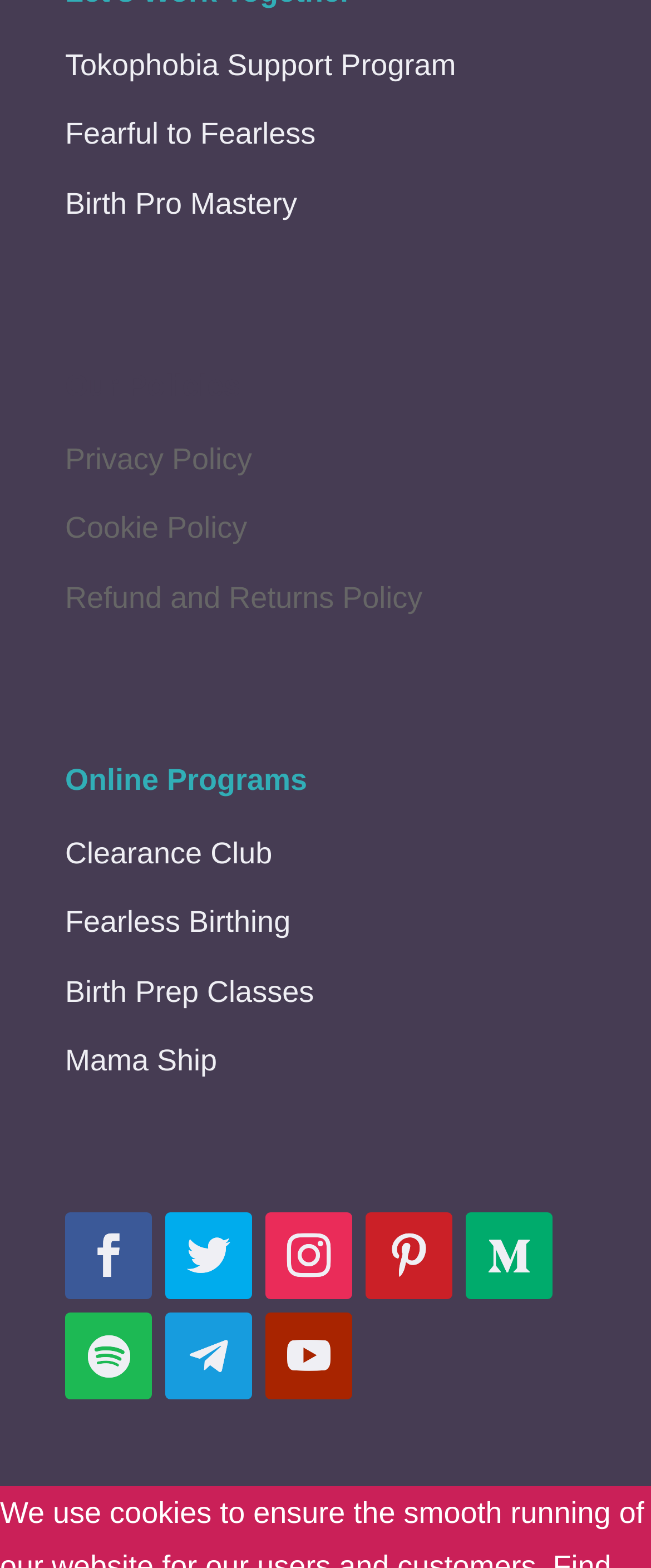Determine the bounding box coordinates of the clickable element necessary to fulfill the instruction: "Explore Fearless Birthing". Provide the coordinates as four float numbers within the 0 to 1 range, i.e., [left, top, right, bottom].

[0.1, 0.577, 0.446, 0.598]